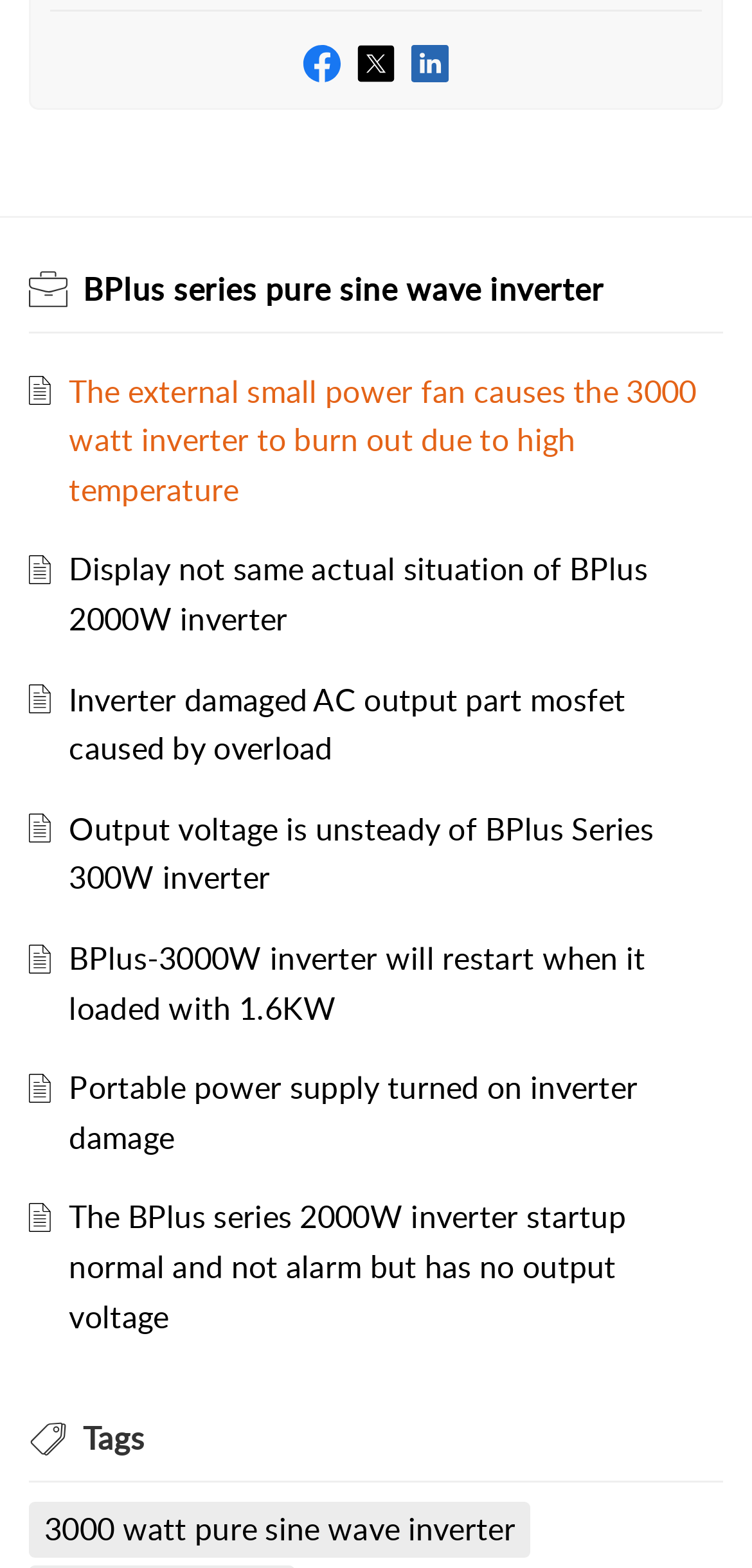Respond concisely with one word or phrase to the following query:
What is the brand of the inverter series?

BPlus